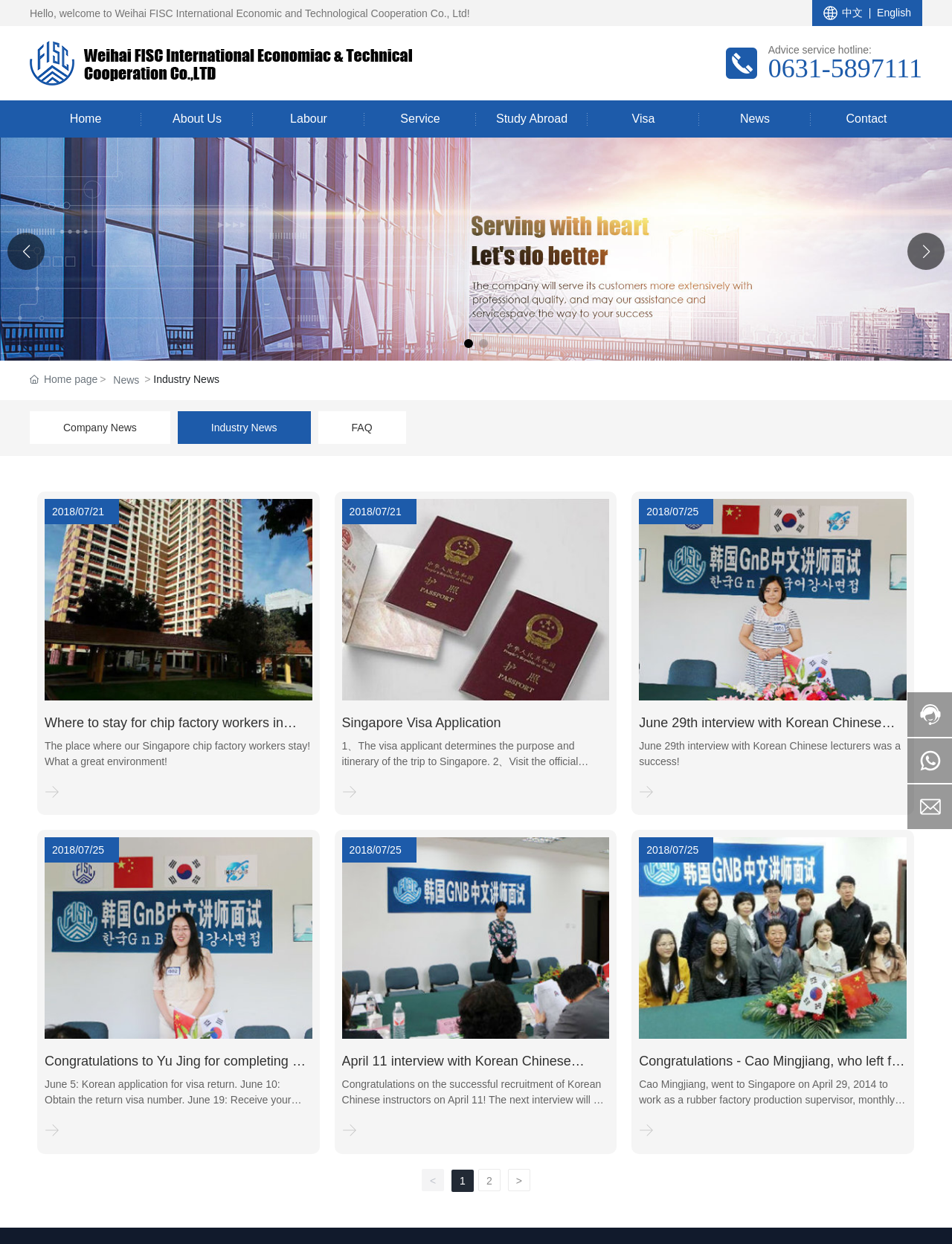Create an elaborate caption that covers all aspects of the webpage.

This webpage is about Weihai FISC International Economic and Technological Cooperation Co., Ltd, a company that provides services related to international economic and technical cooperation, labor, and visa applications. 

At the top of the page, there is a welcome message and a language selection option, allowing users to switch between Chinese and English. Below this, there is a company logo and a navigation menu with links to different sections of the website, including Home, About Us, Labour, Service, Study Abroad, Visa, News, and Contact.

On the left side of the page, there is a section with a title "Industry News" and a list of news articles related to the company's services. Each article has a title, a brief summary, and a date. The articles are arranged in a vertical list, with the most recent ones at the top.

On the right side of the page, there is a section with a title "Company News" and a list of news articles related to the company's activities. Similar to the Industry News section, each article has a title, a brief summary, and a date. The articles are arranged in a vertical list, with the most recent ones at the top.

At the bottom of the page, there is a pagination section with links to navigate through multiple pages of news articles. There are also some icons and images scattered throughout the page, but they do not seem to have any specific functionality.